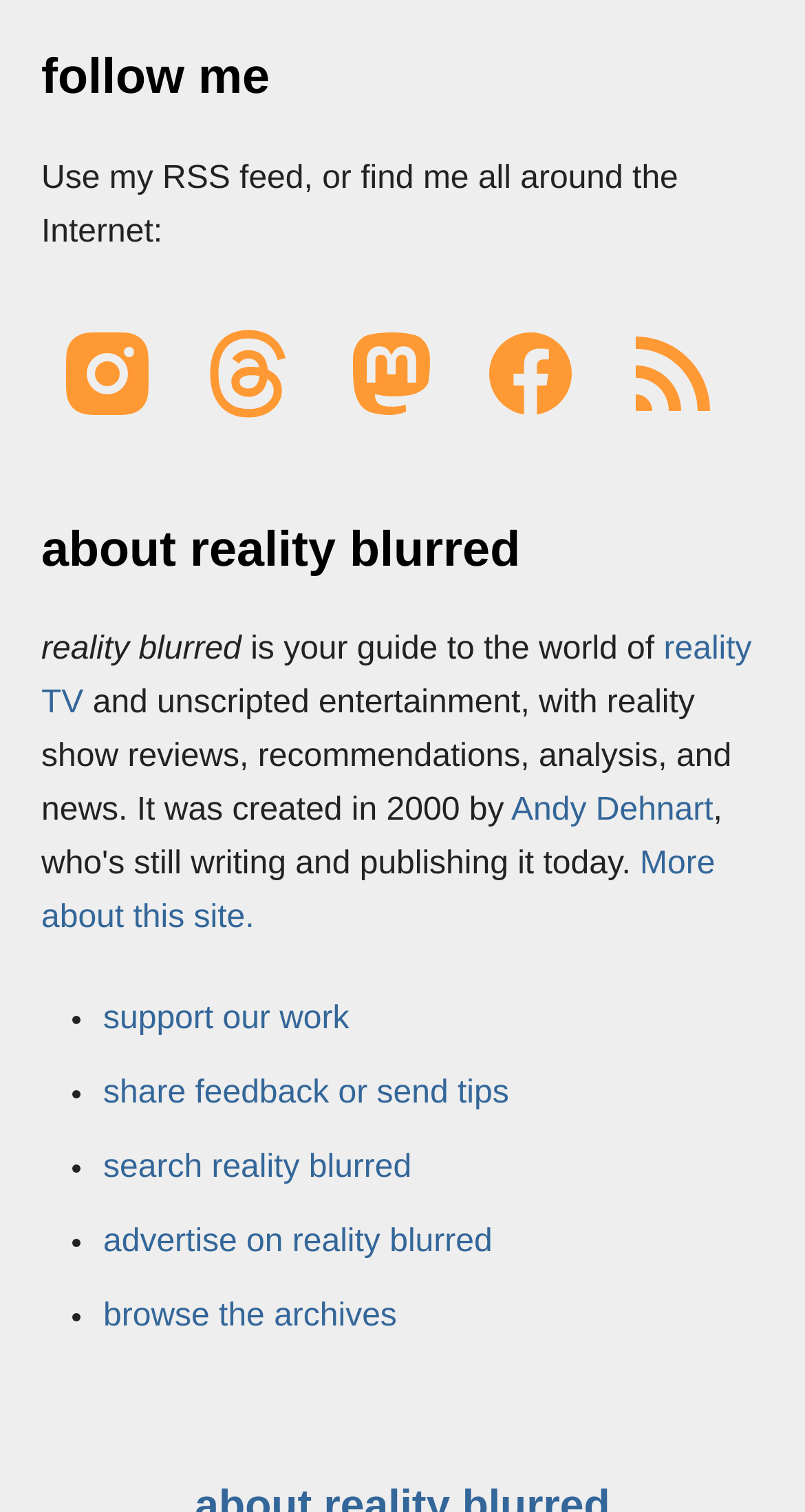Please identify the bounding box coordinates of the area that needs to be clicked to fulfill the following instruction: "Find me on Instagram."

[0.051, 0.273, 0.215, 0.296]